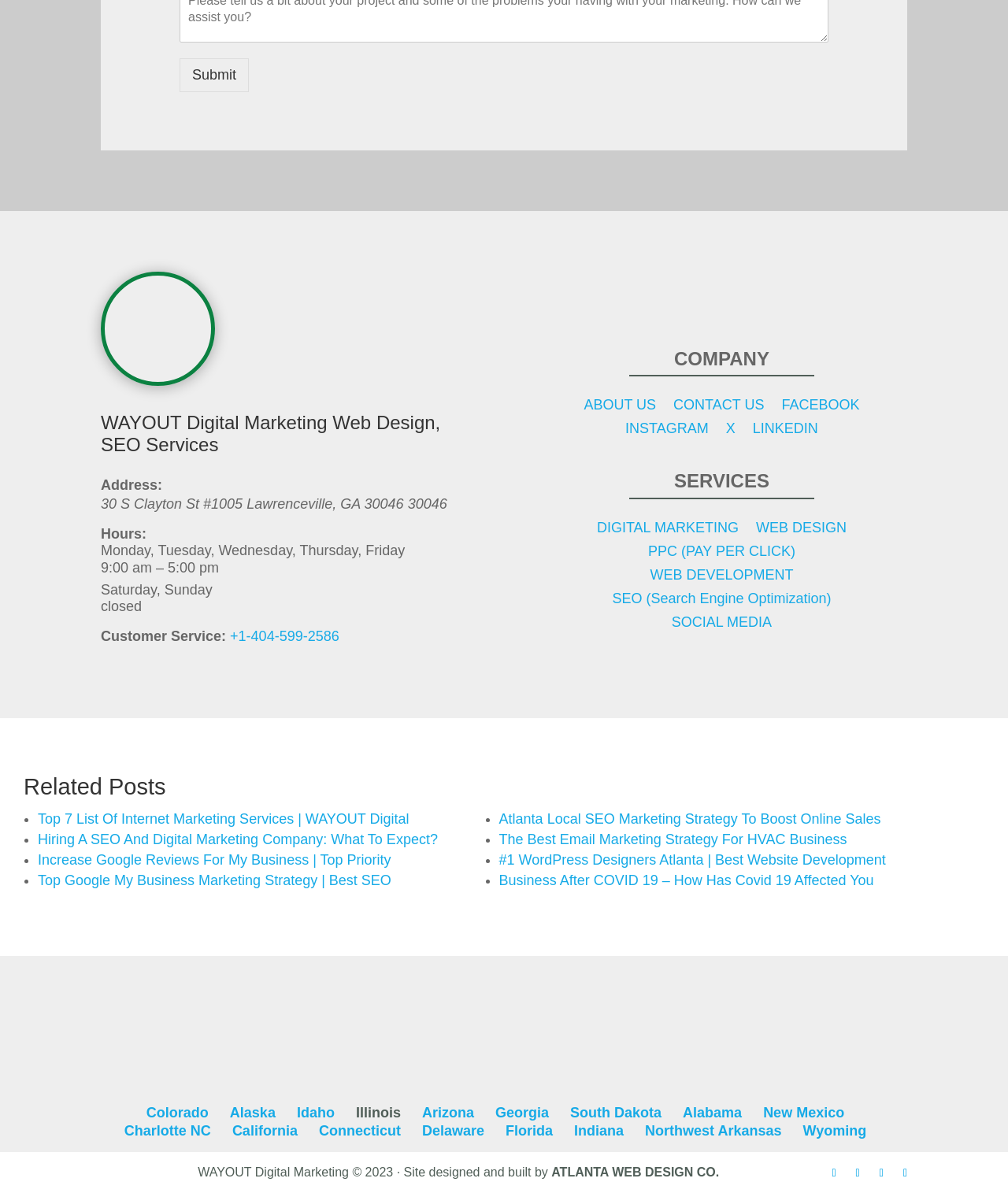Provide the bounding box coordinates of the area you need to click to execute the following instruction: "Read the 'Top 7 List Of Internet Marketing Services' article".

[0.038, 0.68, 0.406, 0.693]